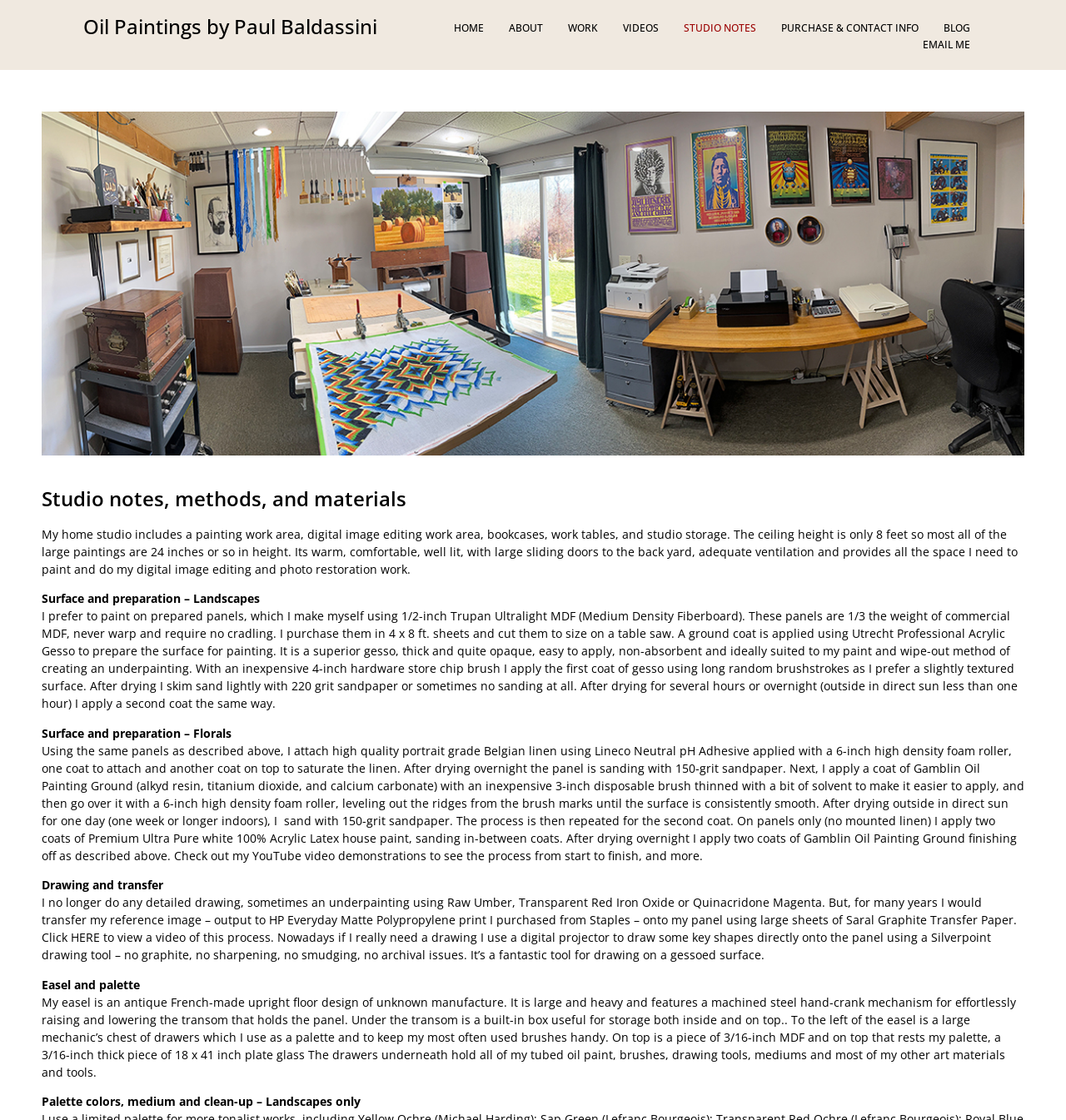Please specify the bounding box coordinates of the area that should be clicked to accomplish the following instruction: "Click on 'YouTube'". The coordinates should consist of four float numbers between 0 and 1, i.e., [left, top, right, bottom].

[0.237, 0.757, 0.283, 0.771]